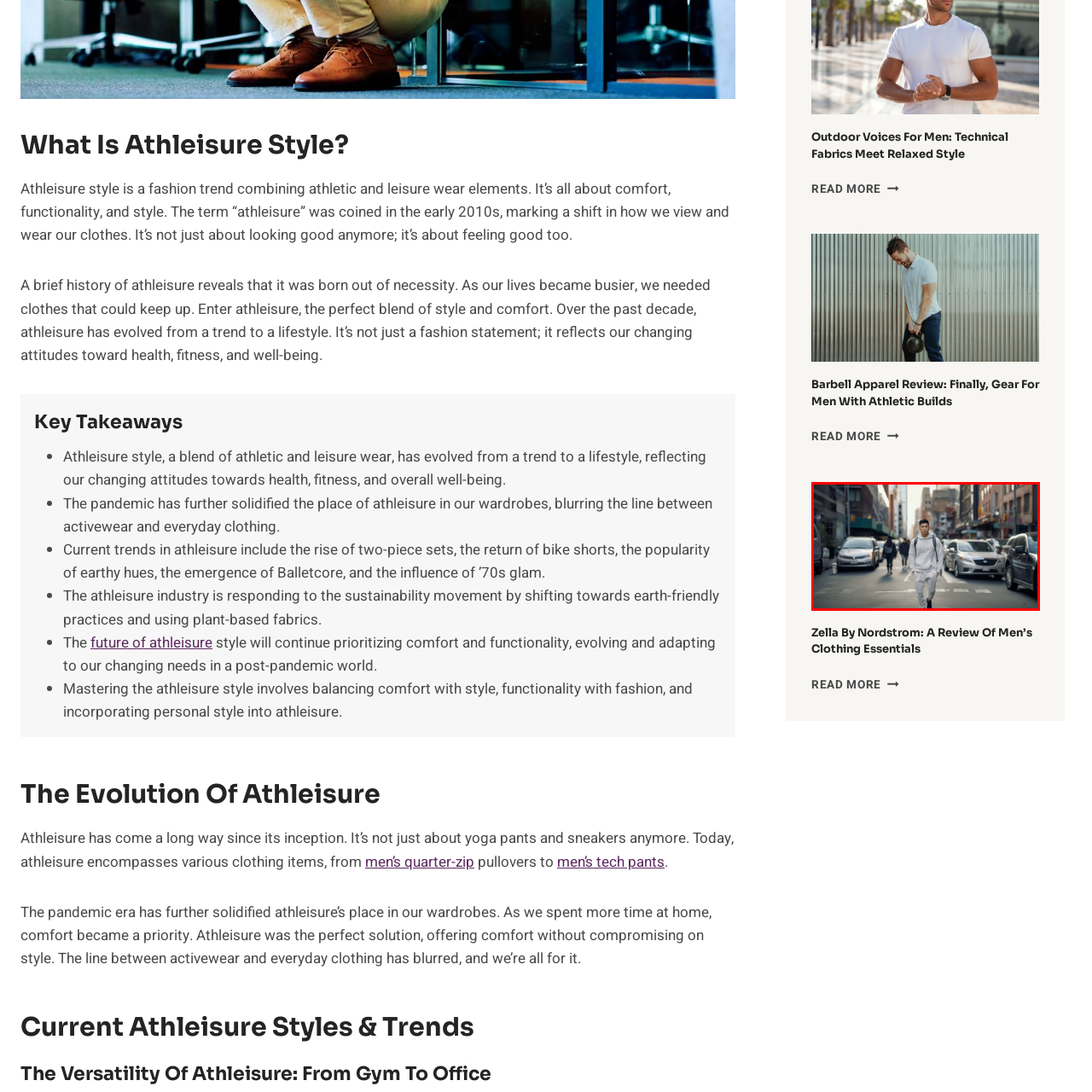What is the urban environment characterized as?
View the image contained within the red box and provide a one-word or short-phrase answer to the question.

lively